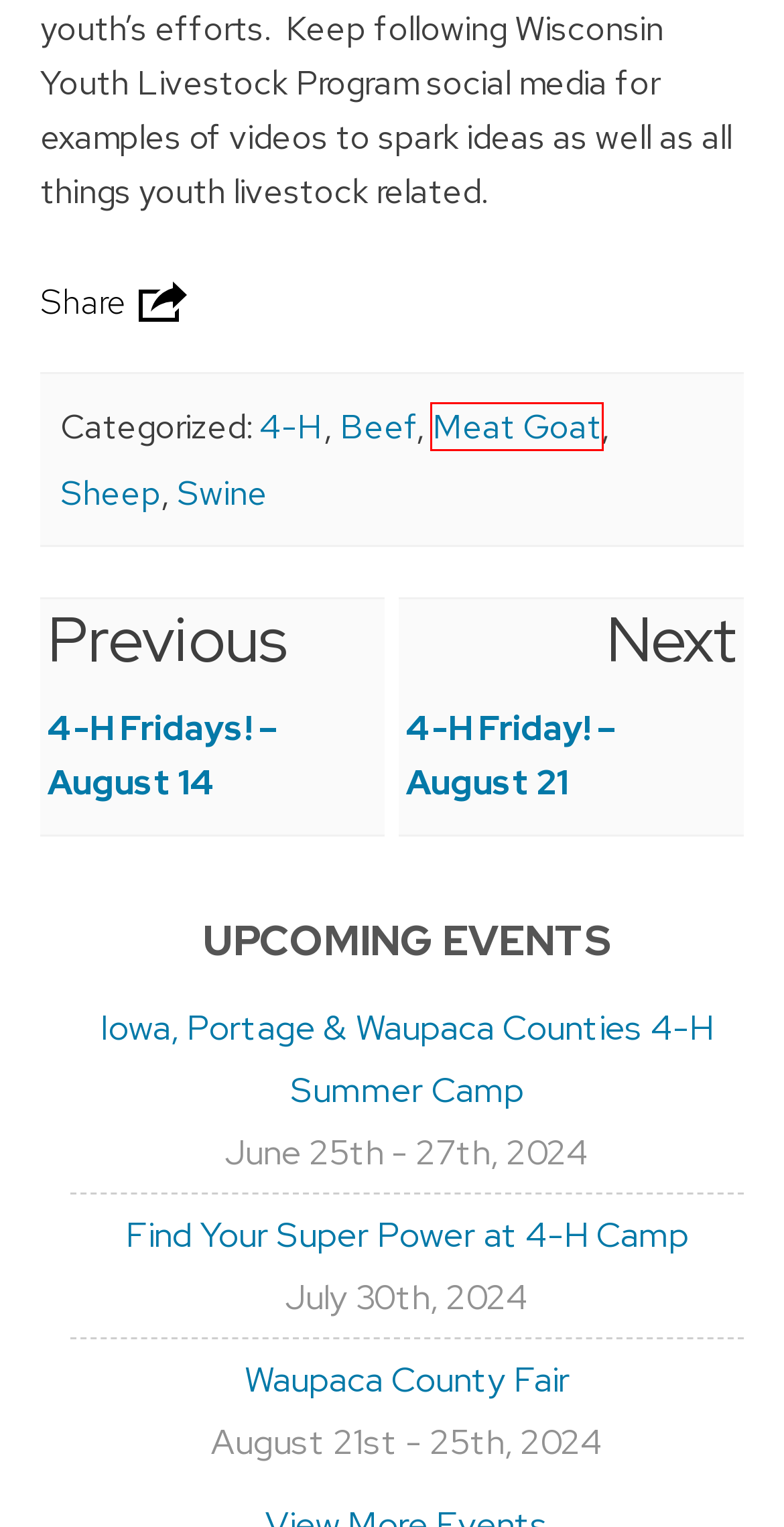Look at the screenshot of a webpage where a red bounding box surrounds a UI element. Your task is to select the best-matching webpage description for the new webpage after you click the element within the bounding box. The available options are:
A. 4-H Fridays! – August 14 – Extension Waupaca County
B. Swine – Extension Waupaca County
C. Meat Goat – Extension Waupaca County
D. Waupaca County Fair – Extension Waupaca County
E. Find Your Super Power at 4-H Camp – Extension Waupaca County
F. Iowa, Portage & Waupaca Counties 4-H Summer Camp – Extension Waupaca County
G. Beef – Extension Waupaca County
H. Sheep – Extension Waupaca County

C